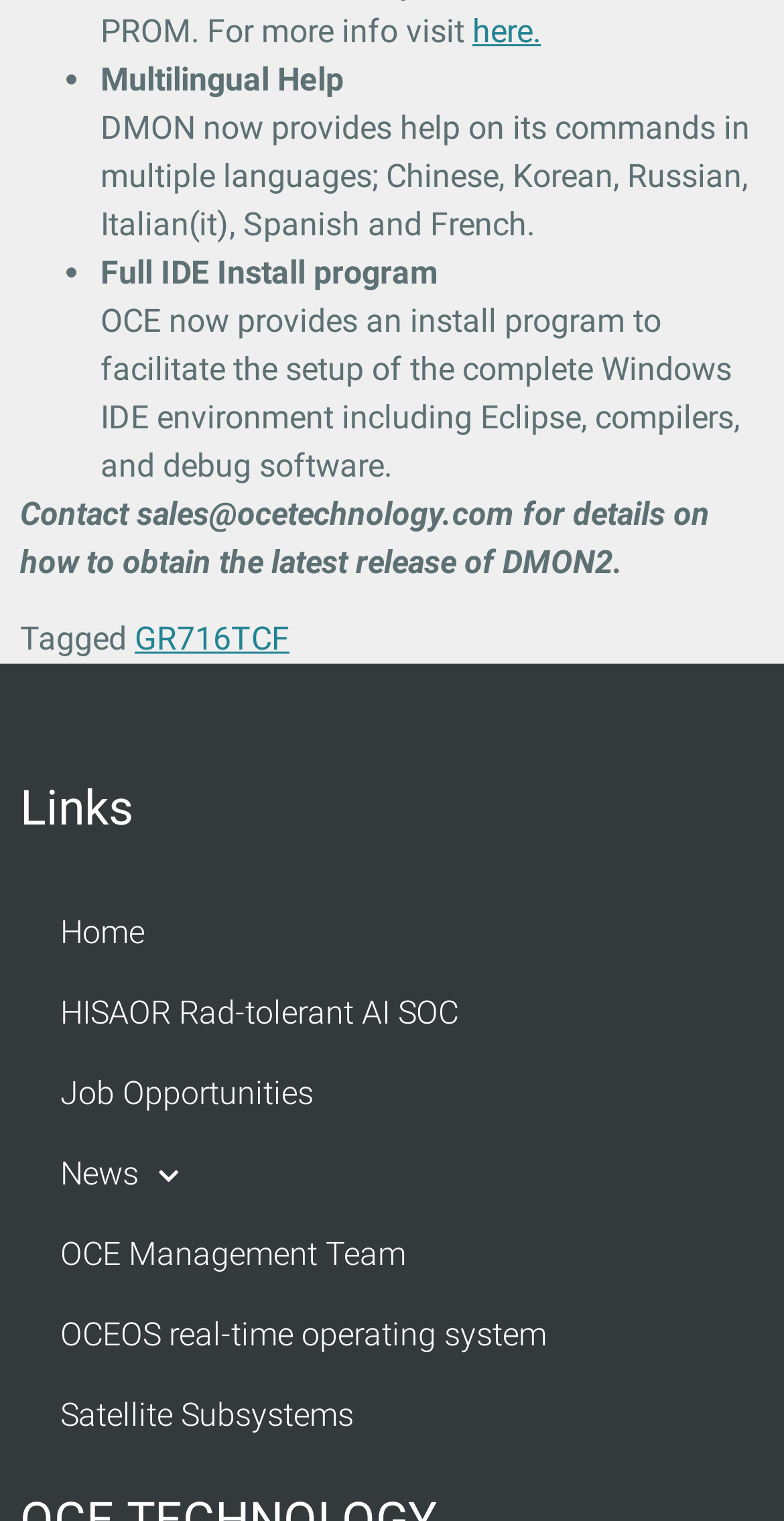Show the bounding box coordinates for the HTML element as described: "Satellite Subsystems".

[0.026, 0.905, 0.974, 0.957]